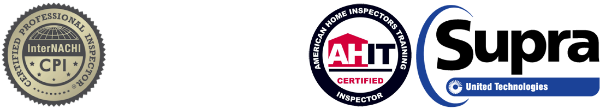What company is associated with the Supra logo?
Provide an in-depth and detailed answer to the question.

The Supra logo, located on the right, is associated with United Technologies, which emphasizes a reliance on advanced technology and tools in the home inspection process.